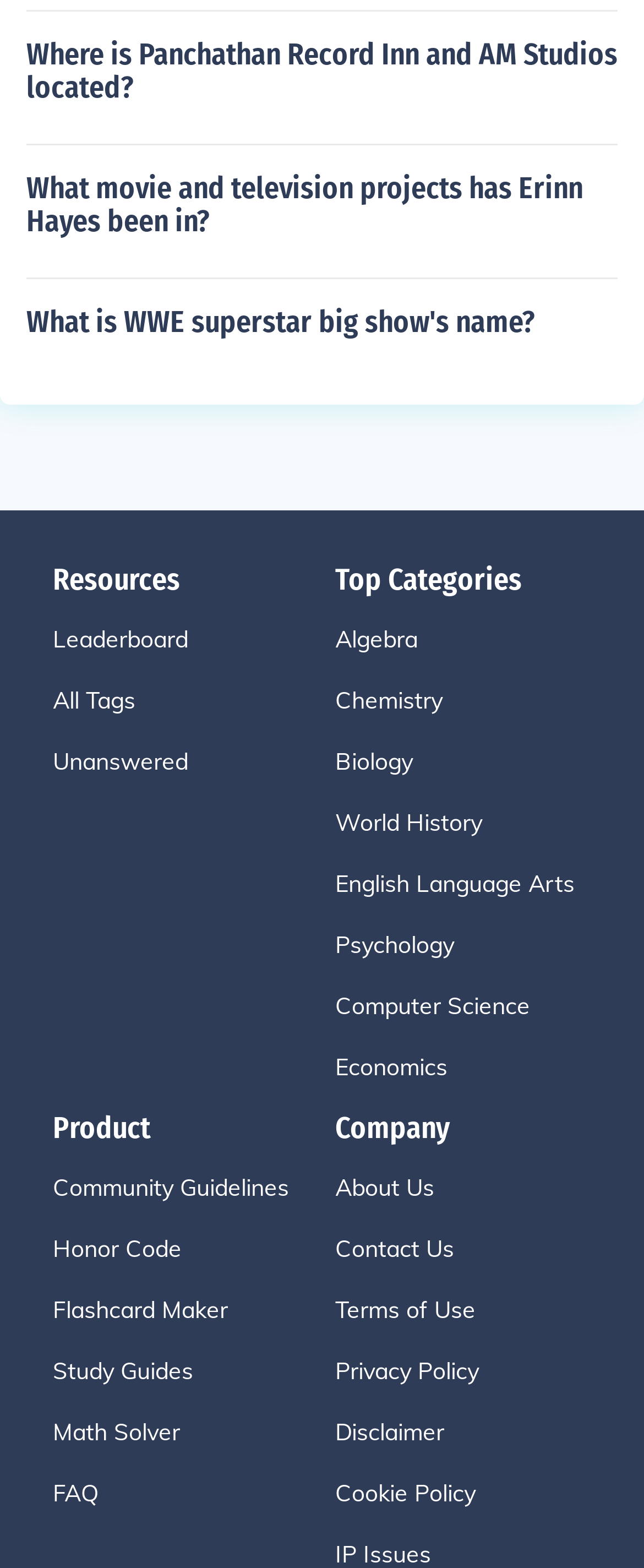Determine the bounding box coordinates of the clickable region to carry out the instruction: "Check seafood poisoning prevention tips".

None